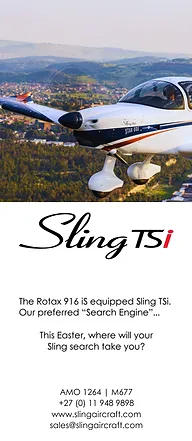What is the name of the manufacturer of the Sling TSi aircraft?
Please look at the screenshot and answer in one word or a short phrase.

Sling Aircraft